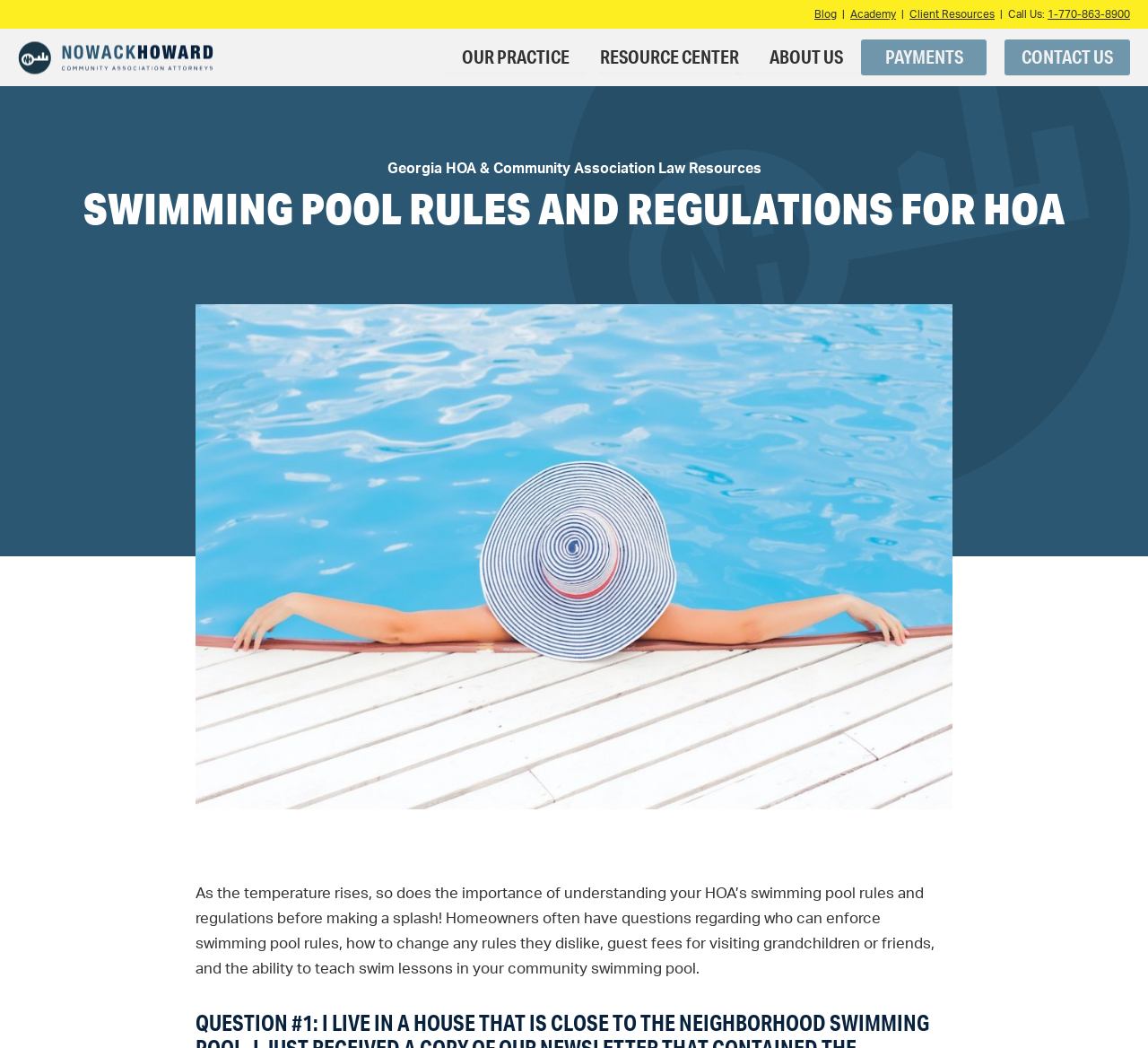Identify the bounding box coordinates for the element you need to click to achieve the following task: "Explore the 'OUR PRACTICE' section". The coordinates must be four float values ranging from 0 to 1, formatted as [left, top, right, bottom].

[0.402, 0.044, 0.496, 0.065]